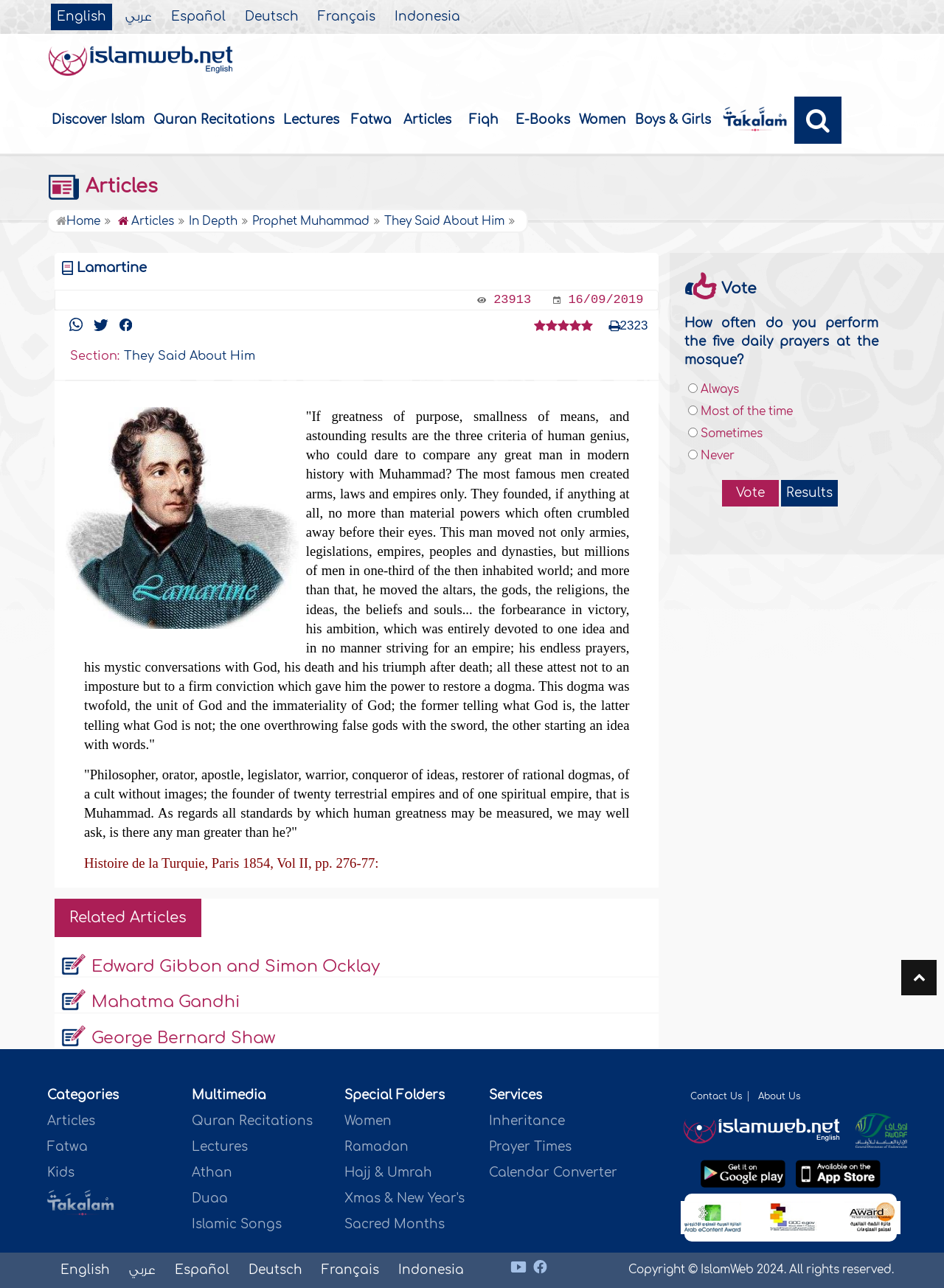Using the description: "Boys & Girls", identify the bounding box of the corresponding UI element in the screenshot.

[0.668, 0.068, 0.758, 0.119]